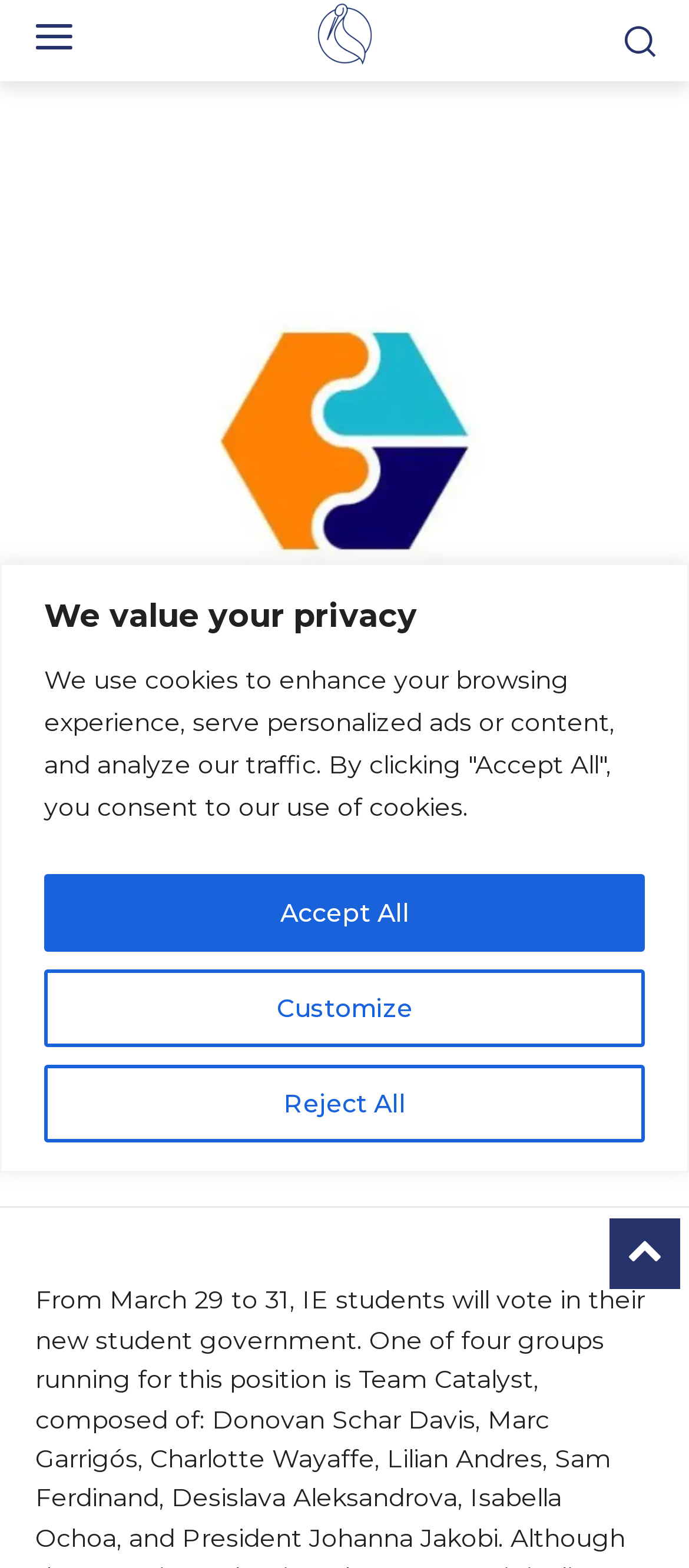How many social media links are there?
Please answer the question as detailed as possible based on the image.

I counted the number of link elements with Unicode characters (\ue818, \ue831, \ue825, \uf232, \ue81f) which are typically used to represent social media icons. These links are located at the bottom of the webpage.